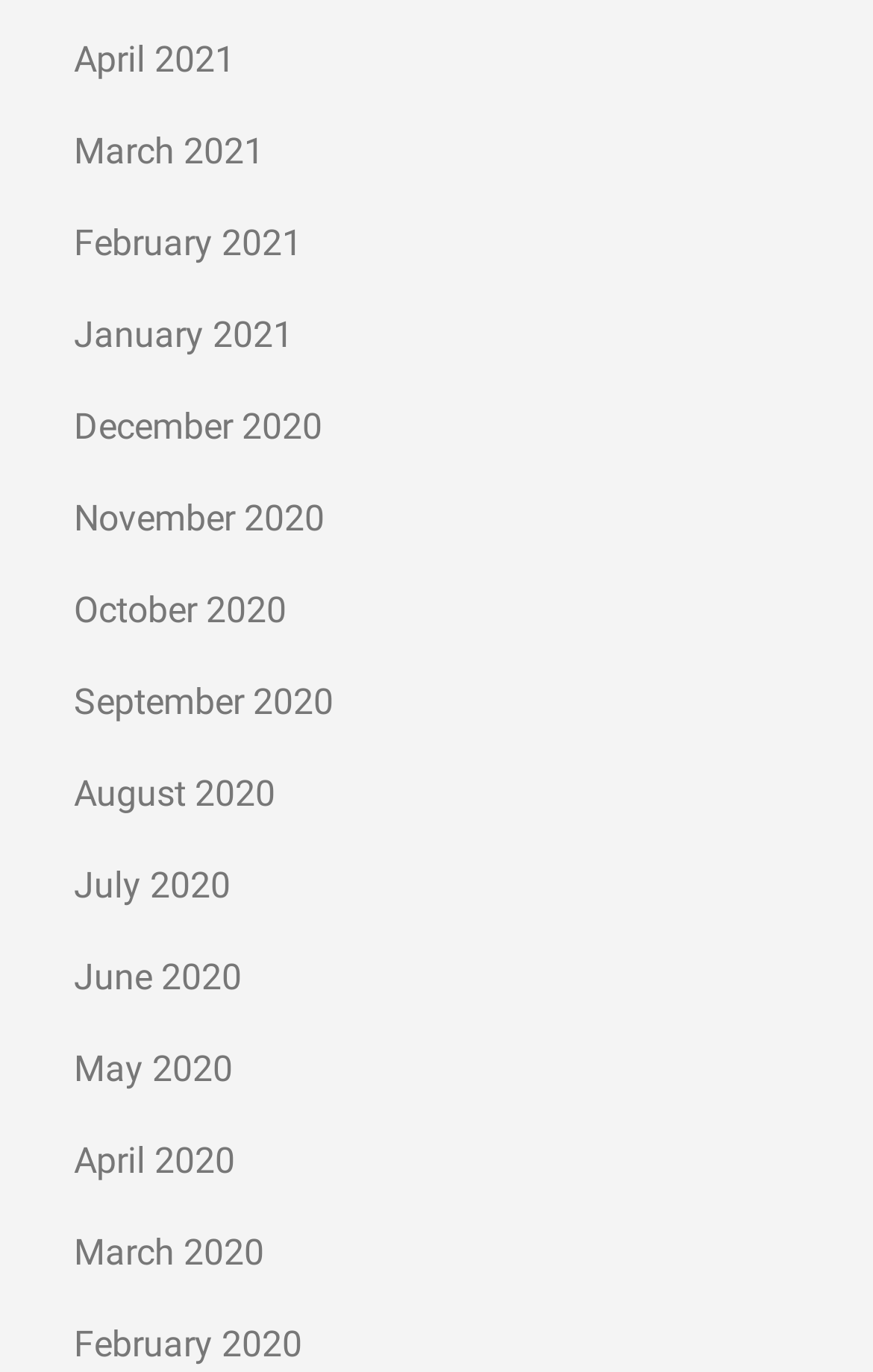Please specify the coordinates of the bounding box for the element that should be clicked to carry out this instruction: "view March 2020". The coordinates must be four float numbers between 0 and 1, formatted as [left, top, right, bottom].

[0.085, 0.897, 0.303, 0.928]